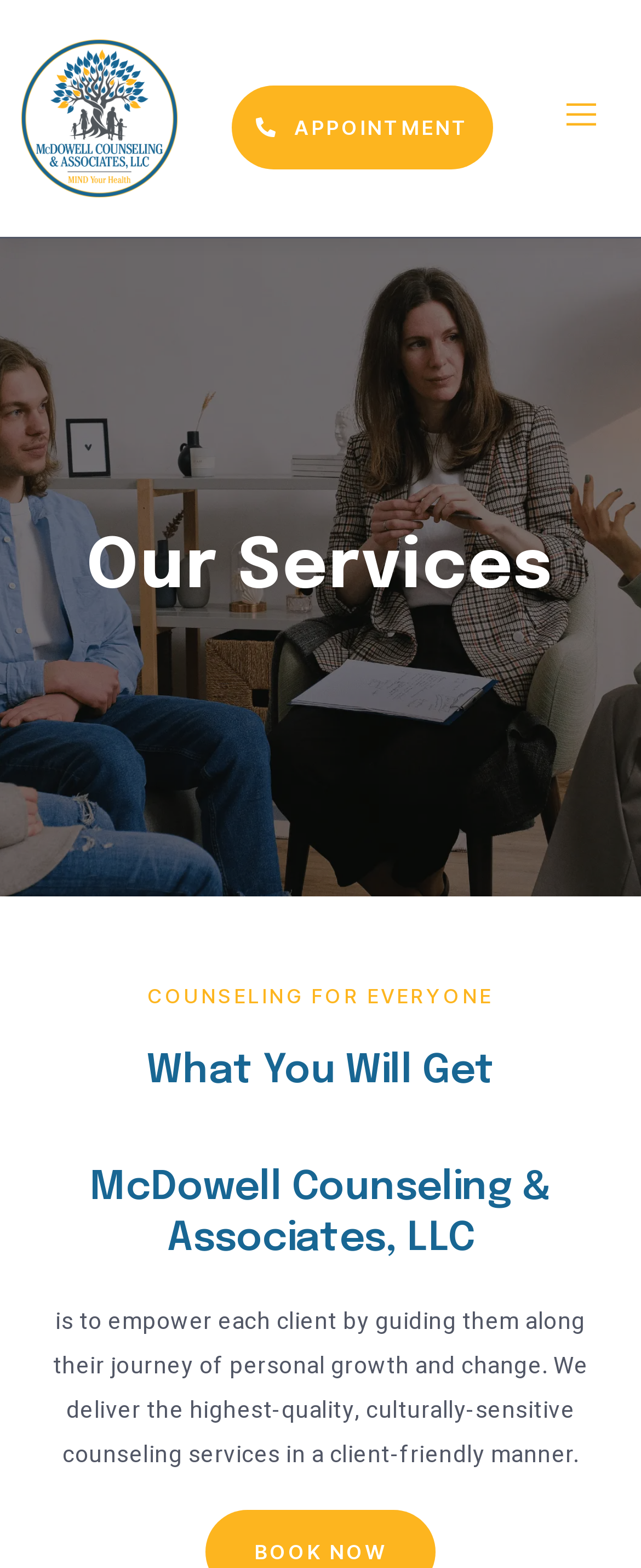Find the bounding box of the element with the following description: "Appointment". The coordinates must be four float numbers between 0 and 1, formatted as [left, top, right, bottom].

[0.36, 0.054, 0.77, 0.108]